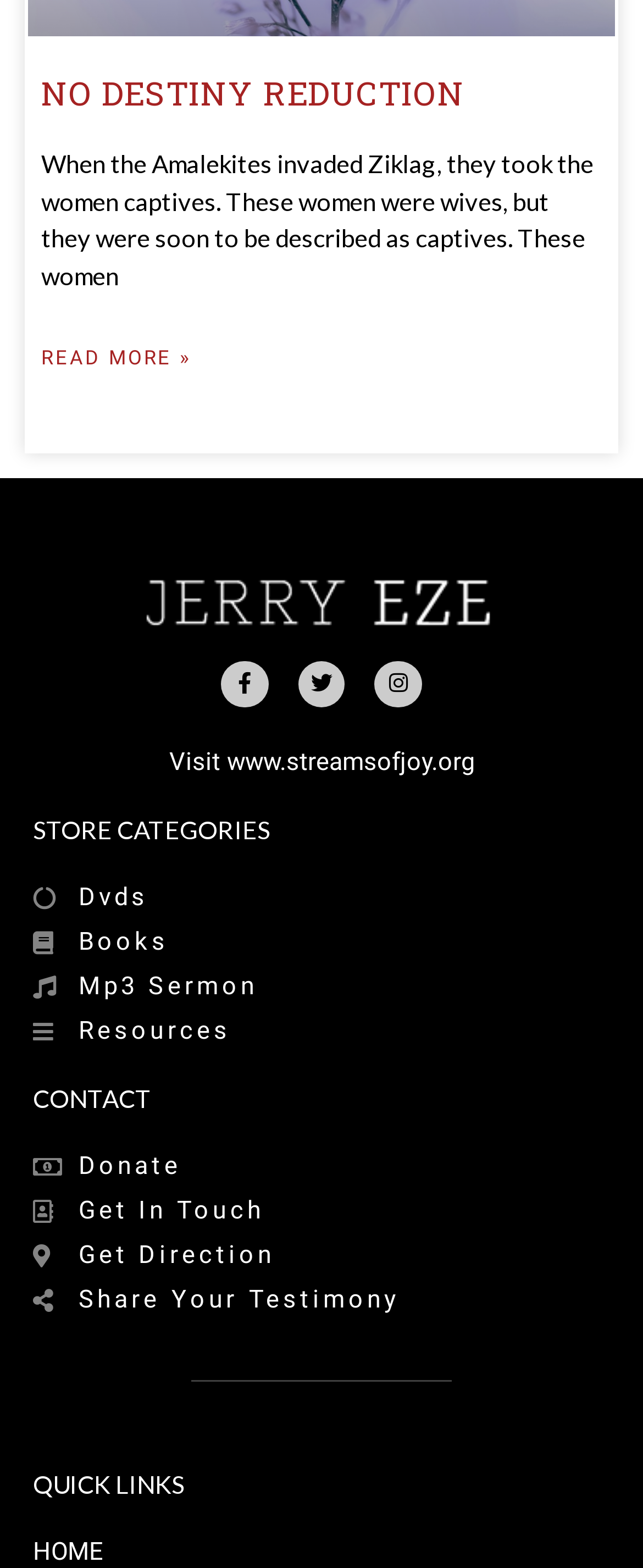Find the bounding box coordinates for the HTML element described as: "Get direction". The coordinates should consist of four float values between 0 and 1, i.e., [left, top, right, bottom].

[0.051, 0.787, 0.949, 0.815]